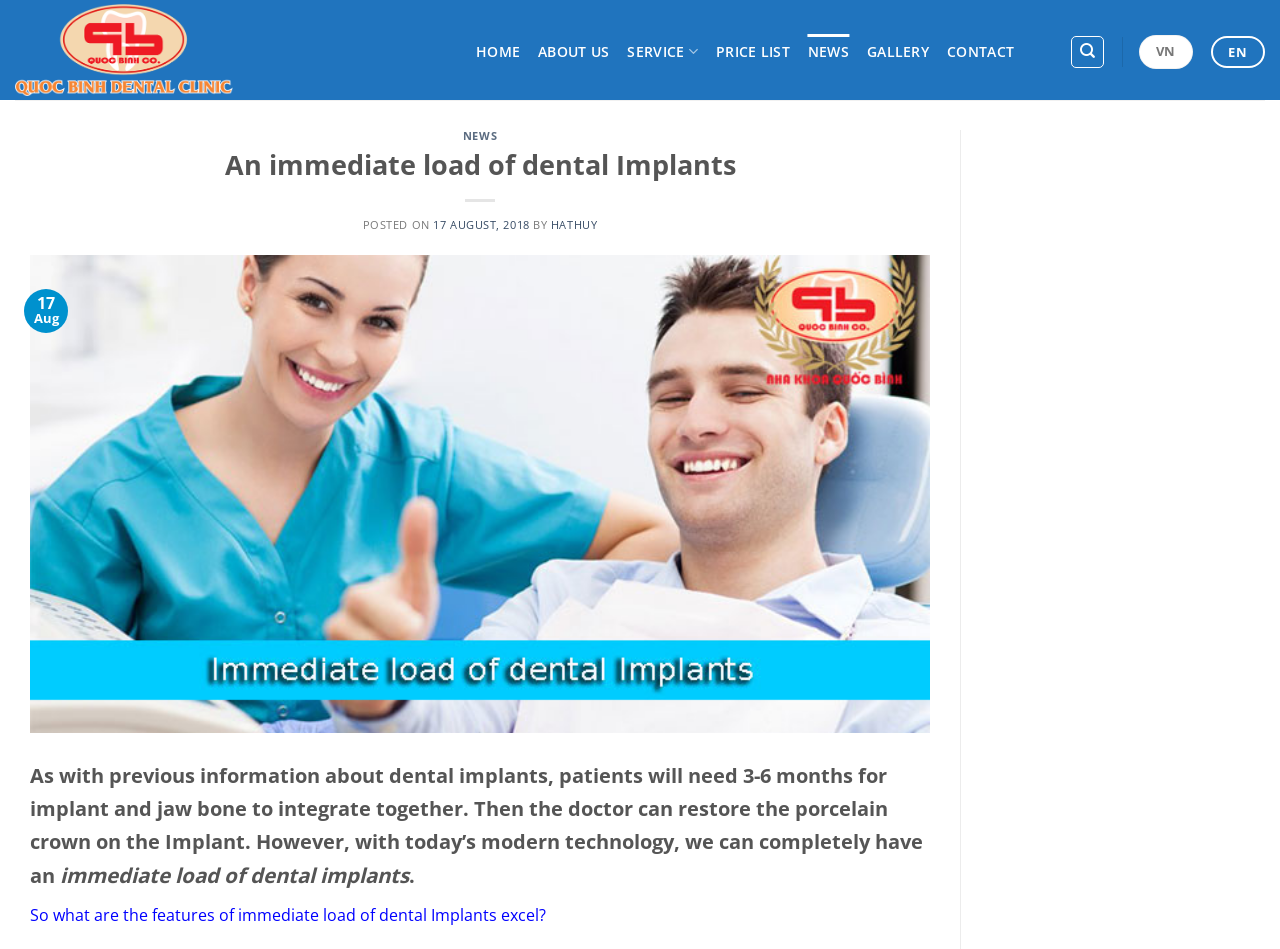Please find the bounding box coordinates of the element that you should click to achieve the following instruction: "search for something". The coordinates should be presented as four float numbers between 0 and 1: [left, top, right, bottom].

[0.837, 0.038, 0.862, 0.072]